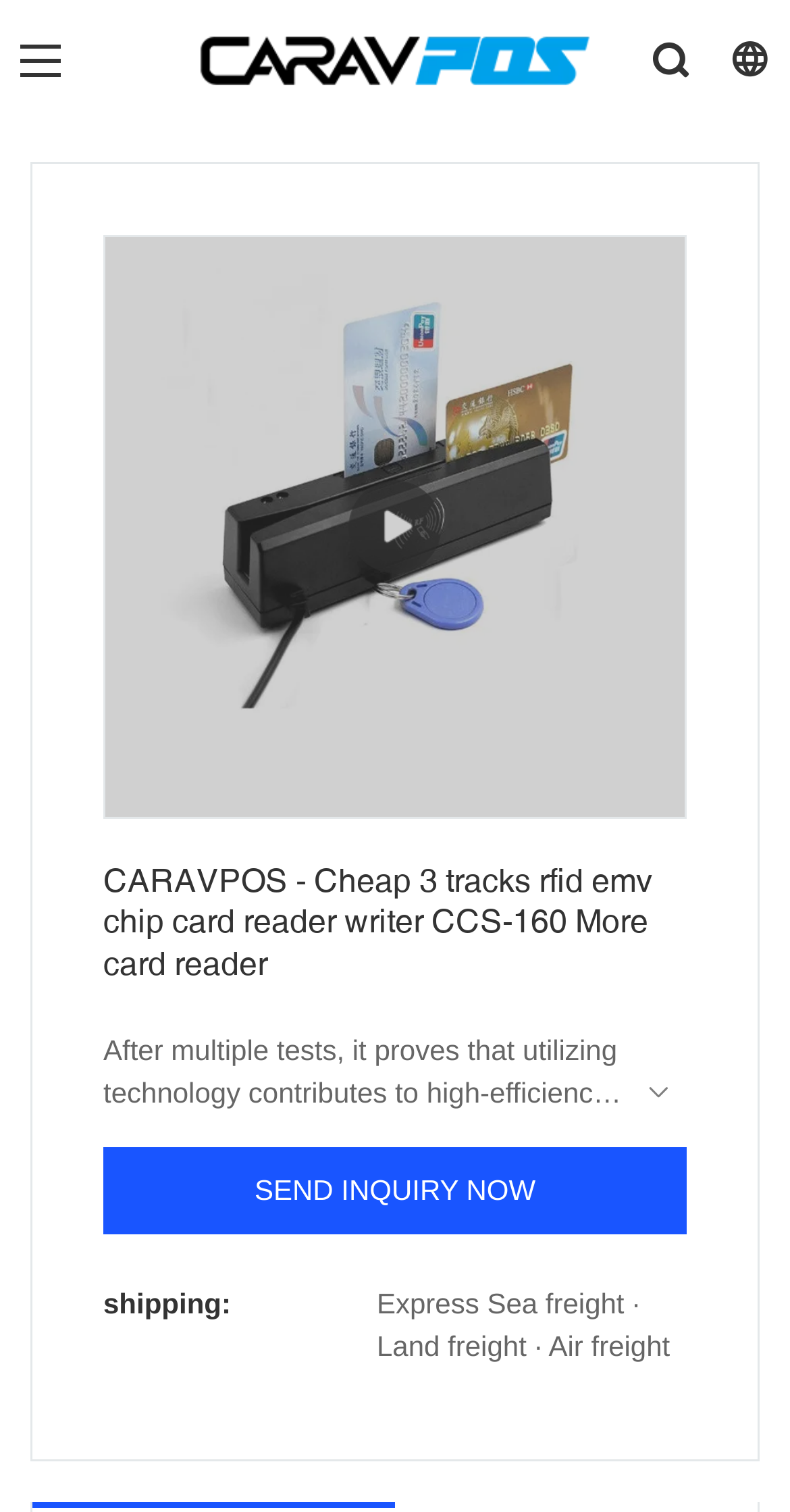Please determine the primary heading and provide its text.

CARAVPOS - Cheap 3 tracks rfid emv chip card reader writer CCS-160 More card reader